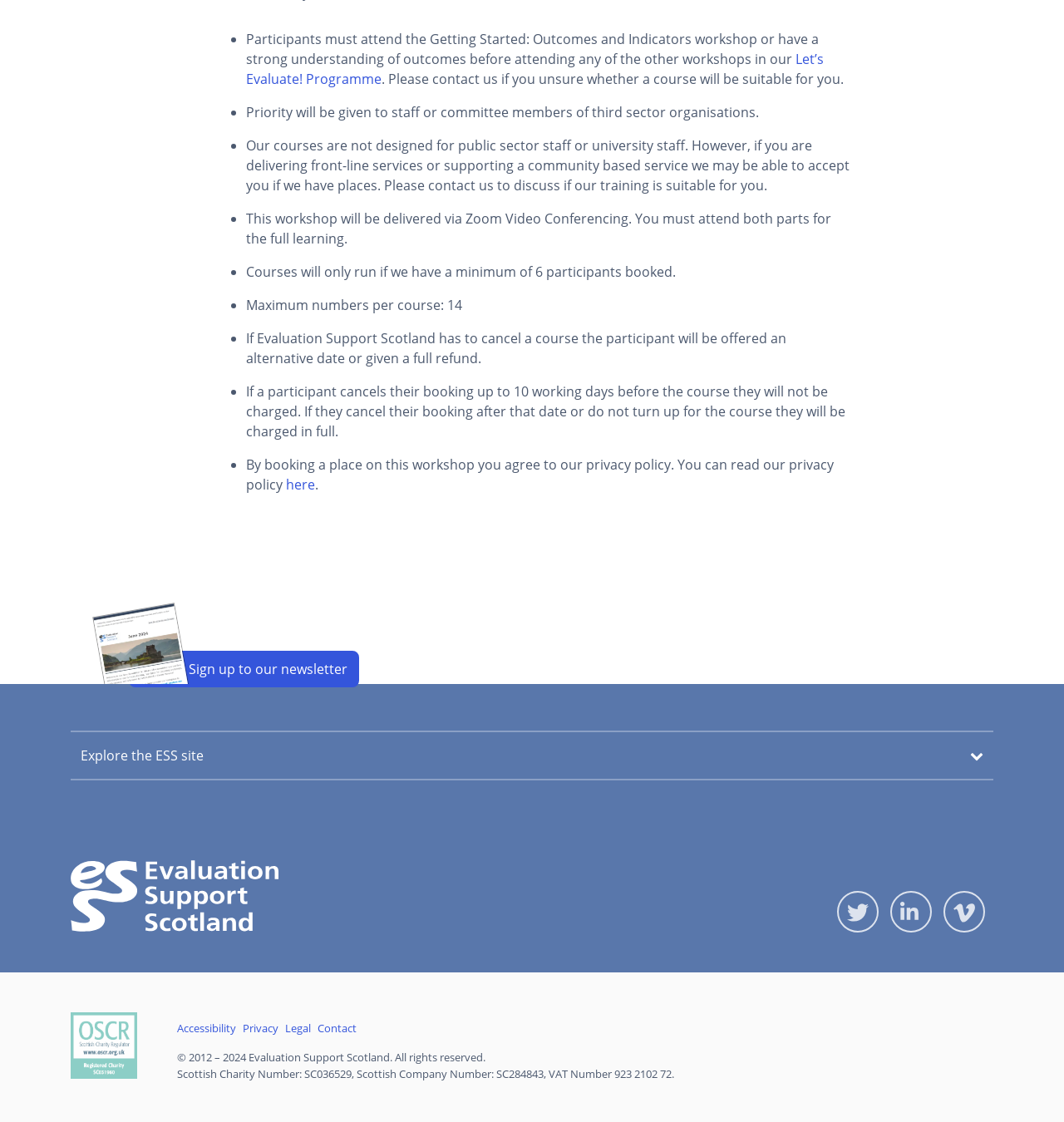Highlight the bounding box coordinates of the region I should click on to meet the following instruction: "Check Twitter".

[0.787, 0.794, 0.826, 0.831]